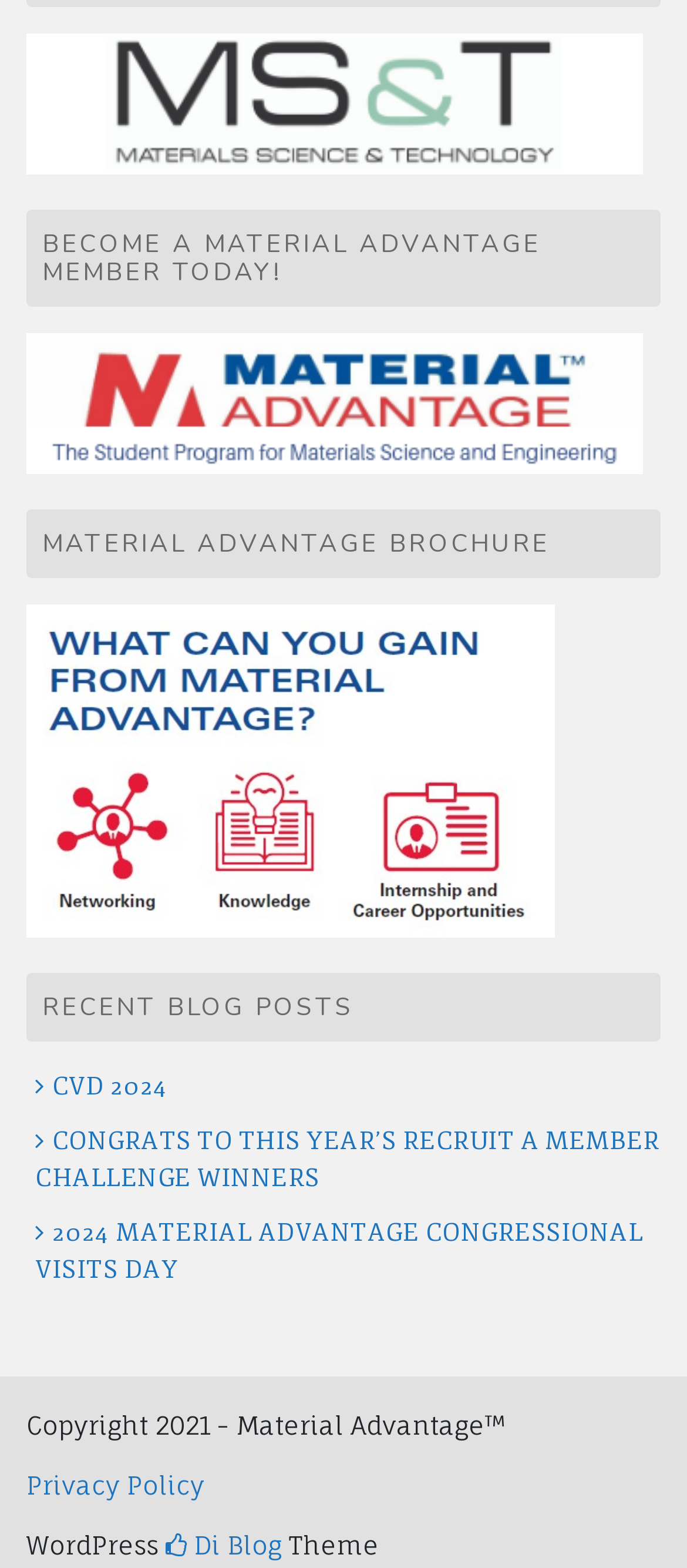Determine the bounding box coordinates of the element's region needed to click to follow the instruction: "Read CVD 2024 blog post". Provide these coordinates as four float numbers between 0 and 1, formatted as [left, top, right, bottom].

[0.051, 0.683, 0.245, 0.703]